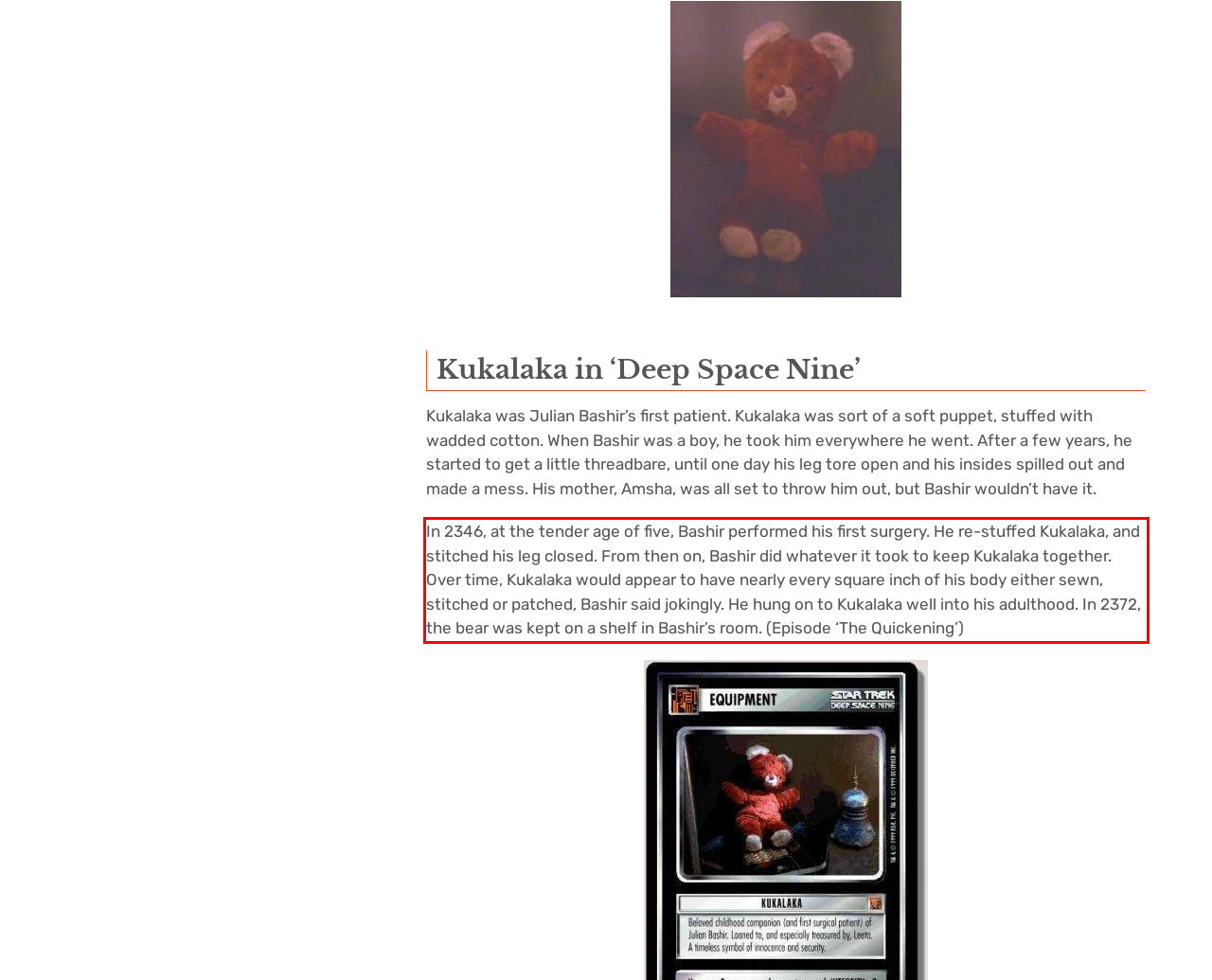You are given a screenshot showing a webpage with a red bounding box. Perform OCR to capture the text within the red bounding box.

In 2346, at the tender age of five, Bashir performed his first surgery. He re-stuffed Kukalaka, and stitched his leg closed. From then on, Bashir did whatever it took to keep Kukalaka together. Over time, Kukalaka would appear to have nearly every square inch of his body either sewn, stitched or patched, Bashir said jokingly. He hung on to Kukalaka well into his adulthood. In 2372, the bear was kept on a shelf in Bashir’s room. (Episode ‘The Quickening’)